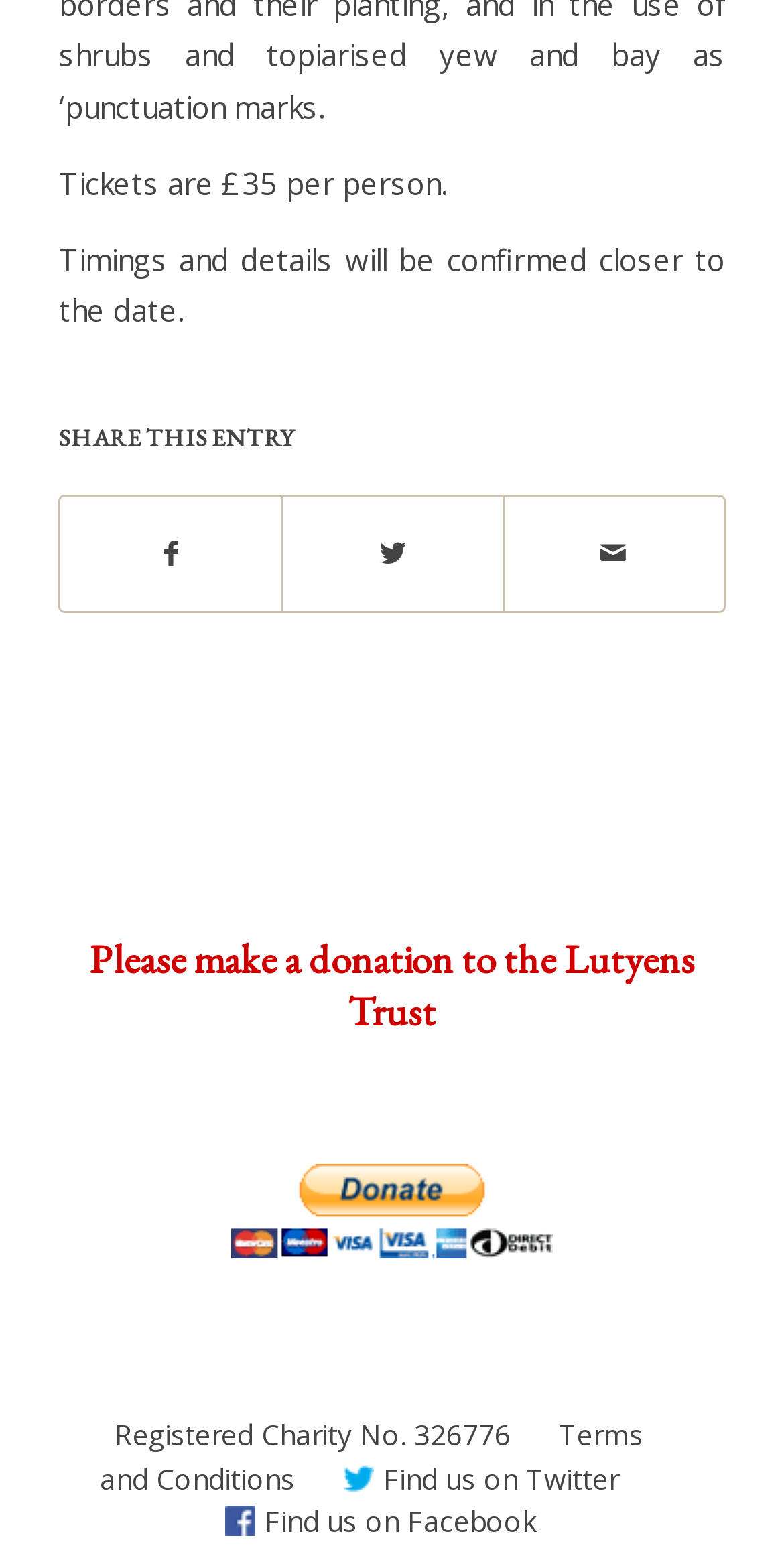Based on the element description: "parent_node: Create a Doodle", identify the bounding box coordinates for this UI element. The coordinates must be four float numbers between 0 and 1, listed as [left, top, right, bottom].

None